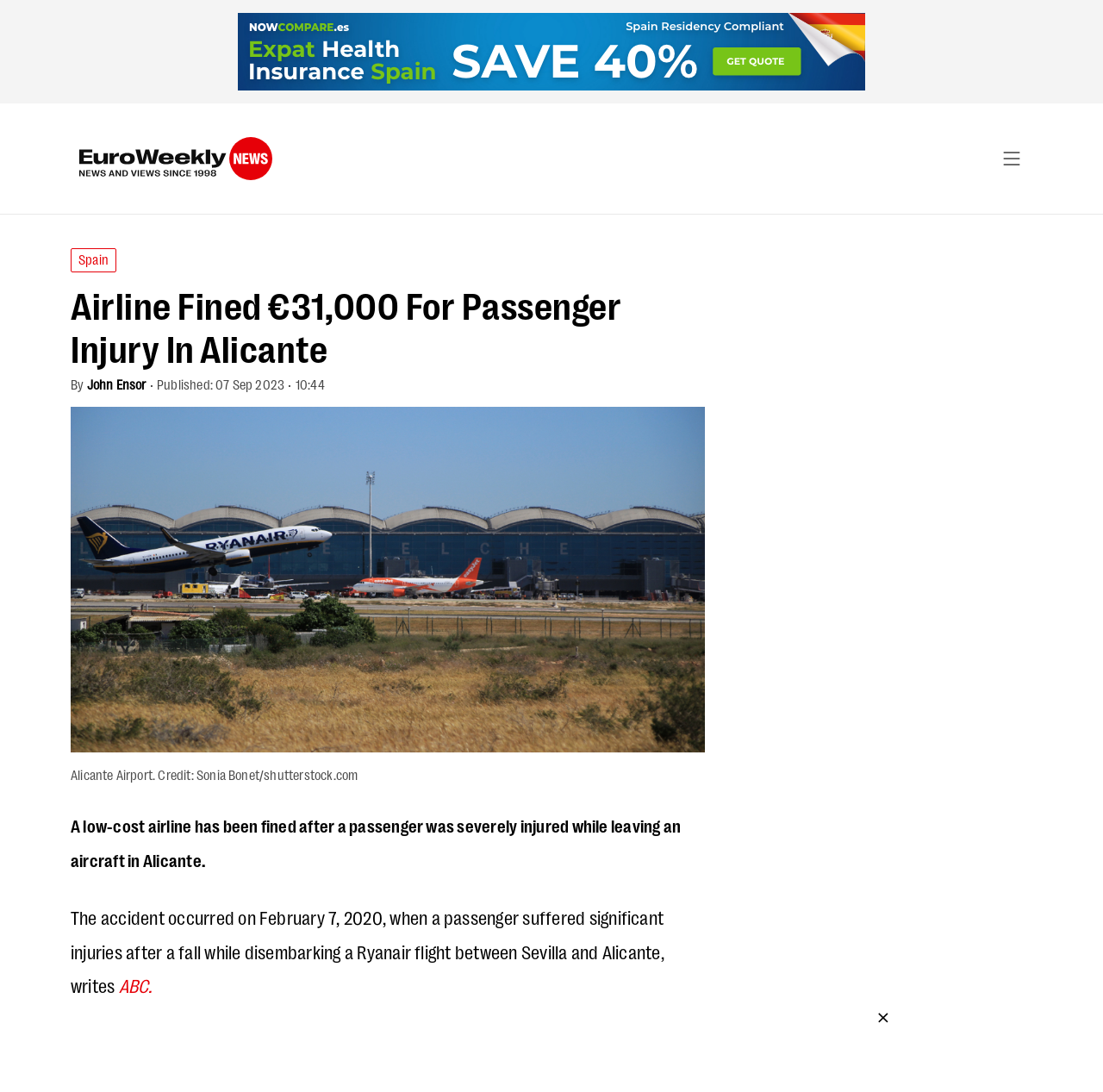Using the information in the image, could you please answer the following question in detail:
What is the amount of compensation awarded to the passenger?

The answer can be found in the image element with the text 'Passenger Awarded €31,000 Compensation After Ryanair Accident' which is located in the middle of the webpage.